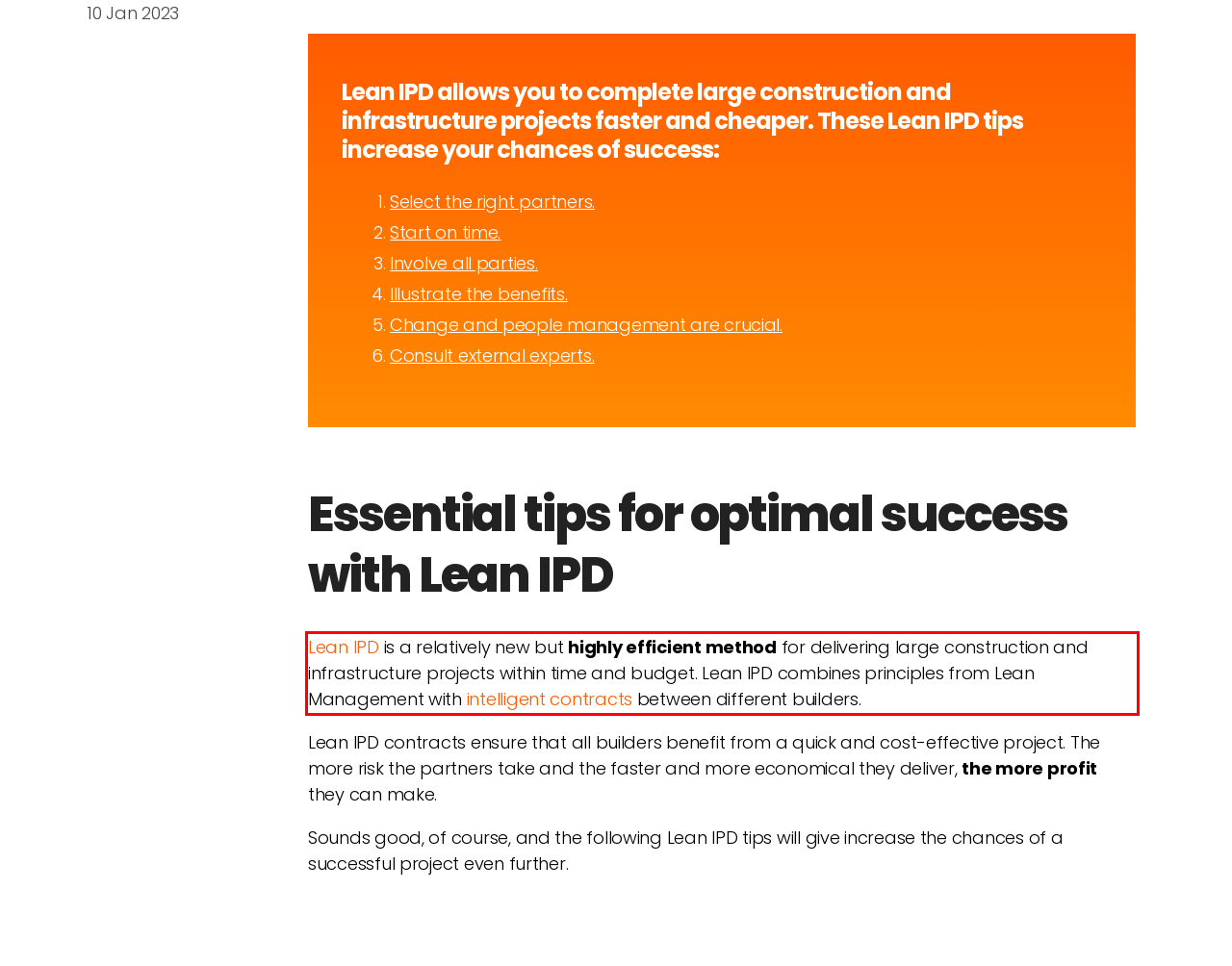You are provided with a screenshot of a webpage that includes a UI element enclosed in a red rectangle. Extract the text content inside this red rectangle.

Lean IPD is a relatively new but highly efficient method for delivering large construction and infrastructure projects within time and budget. Lean IPD combines principles from Lean Management with intelligent contracts between different builders.